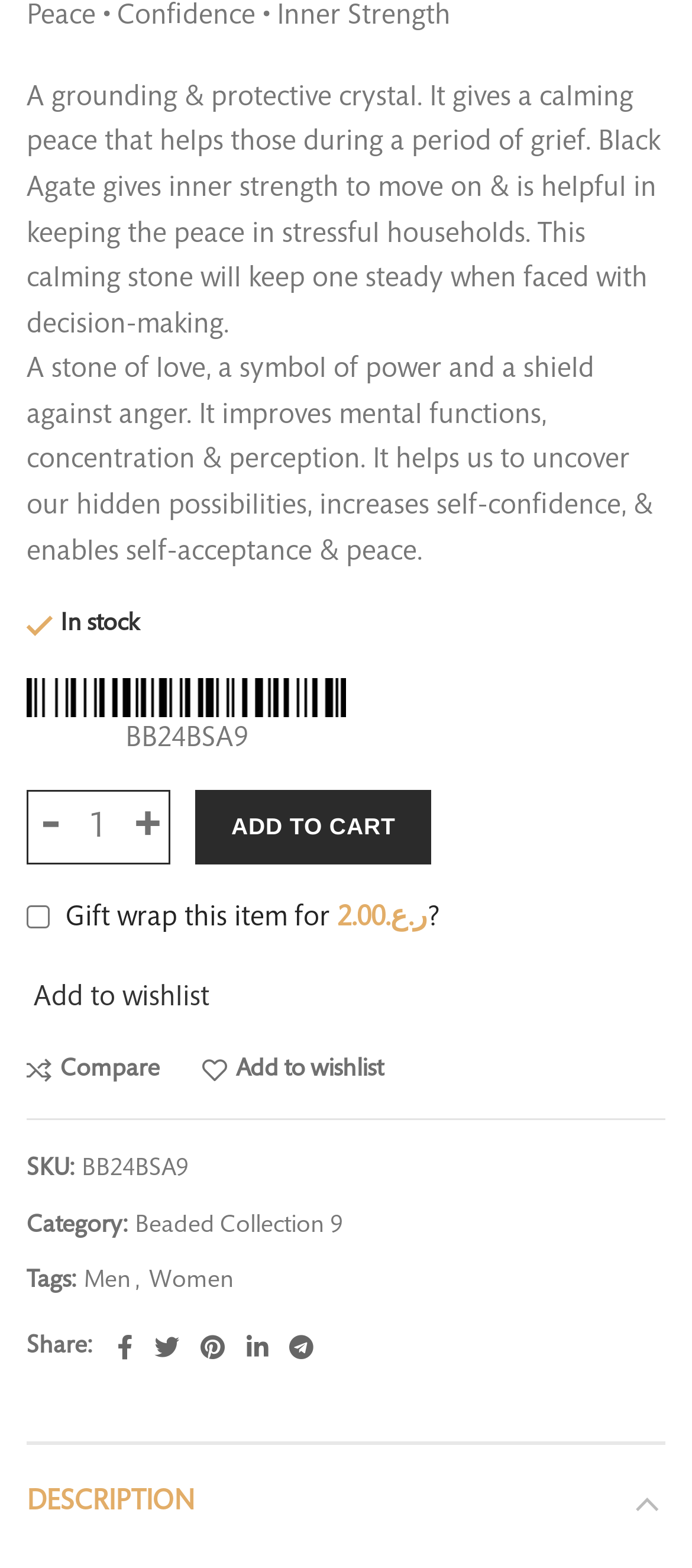Can you pinpoint the bounding box coordinates for the clickable element required for this instruction: "Click the '-' button to decrease the quantity"? The coordinates should be four float numbers between 0 and 1, i.e., [left, top, right, bottom].

[0.038, 0.503, 0.103, 0.551]